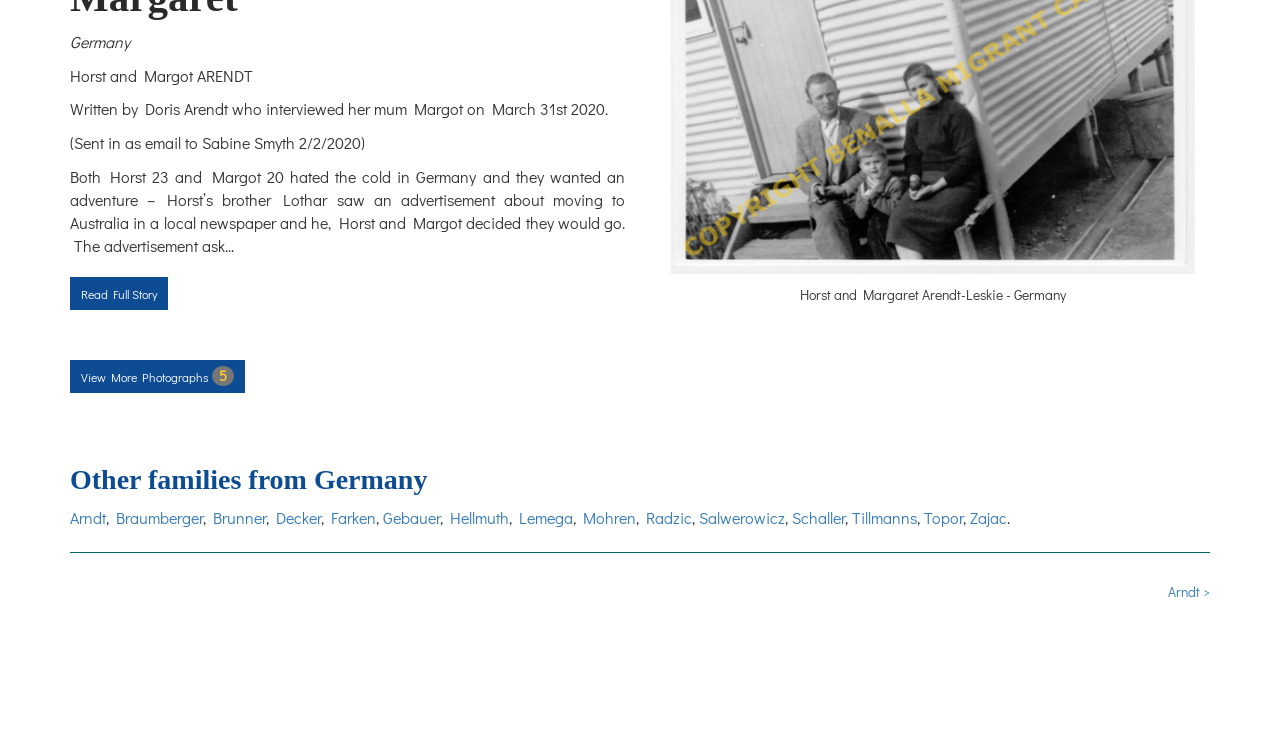Bounding box coordinates are specified in the format (top-left x, top-left y, bottom-right x, bottom-right y). All values are floating point numbers bounded between 0 and 1. Please provide the bounding box coordinate of the region this sentence describes: Read Full Story

[0.055, 0.368, 0.131, 0.397]